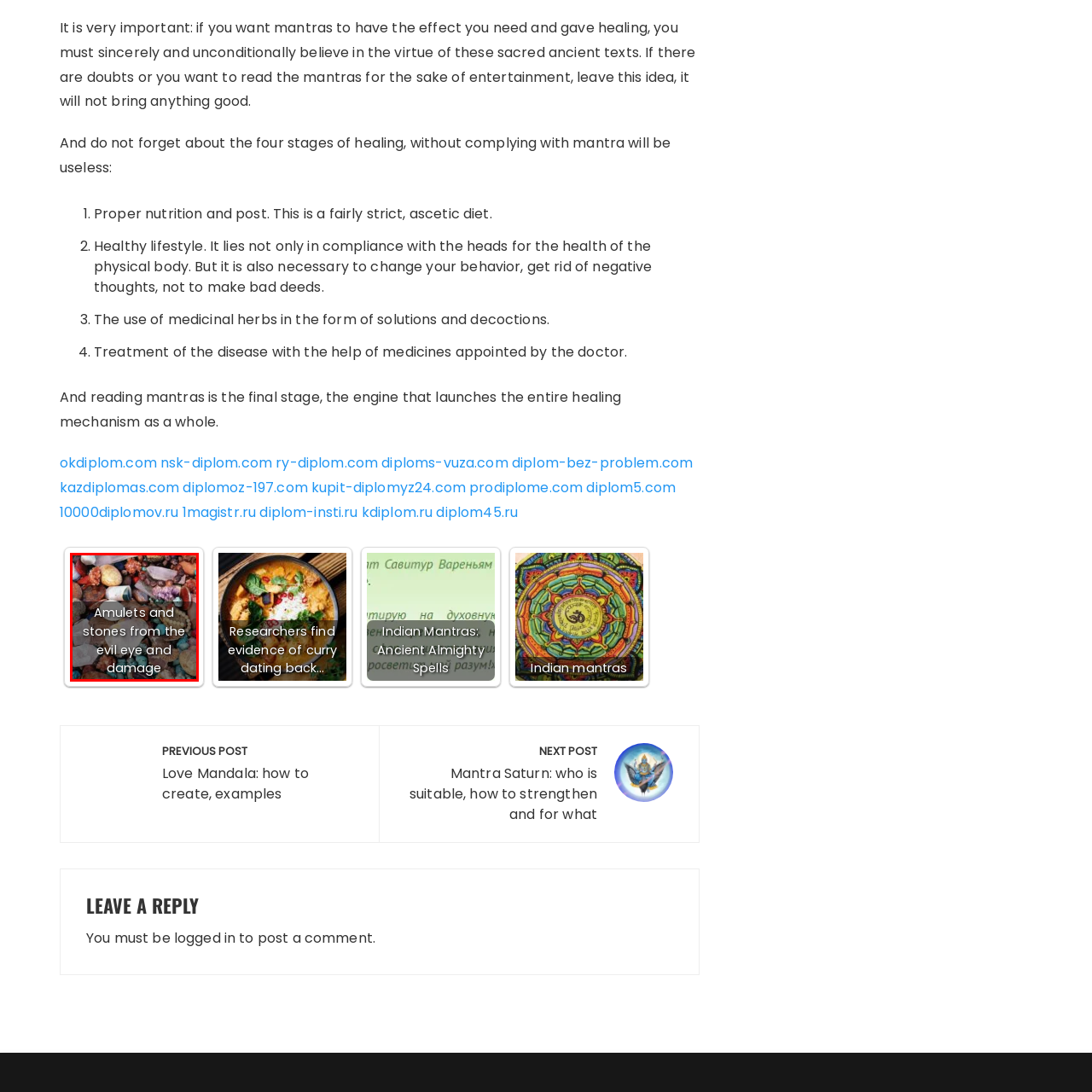Give an in-depth description of the picture inside the red marked area.

The image features a vibrant assortment of amulets and stones, known for their protective properties against the evil eye and various forms of negative energy. Intricately arranged, these colorful stones symbolize ancient traditions and beliefs in their ability to provide spiritual and physical healing. This visual representation emphasizes the significance of these sacred objects, often used in rituals and for personal protection. The caption prominently displays the phrase "Amulets and stones from the evil eye and damage," inviting viewers to explore the cultural heritage and spiritual practices associated with these powerful tools.